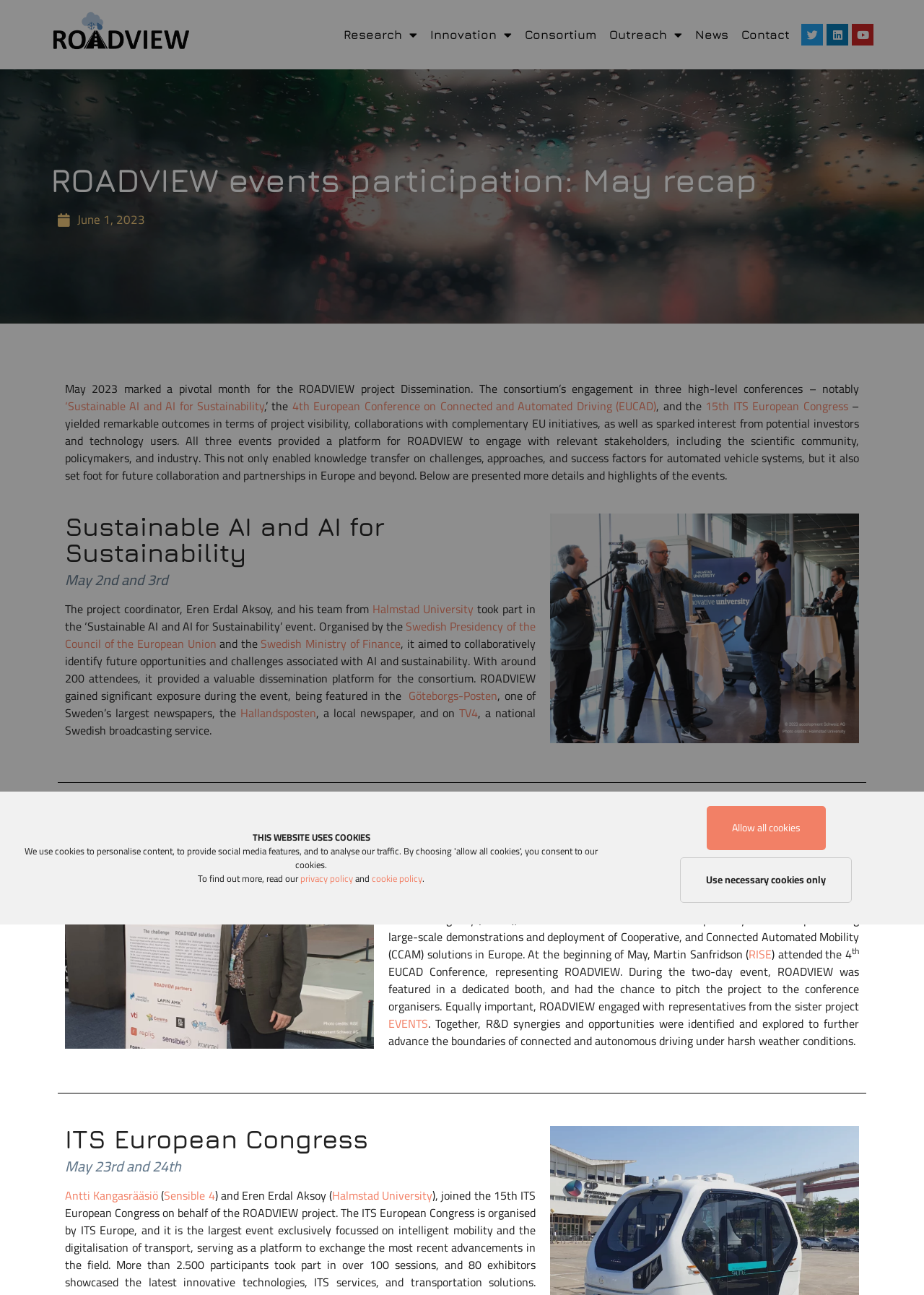Determine the bounding box coordinates of the target area to click to execute the following instruction: "Learn more about the '15th ITS European Congress'."

[0.764, 0.305, 0.918, 0.322]